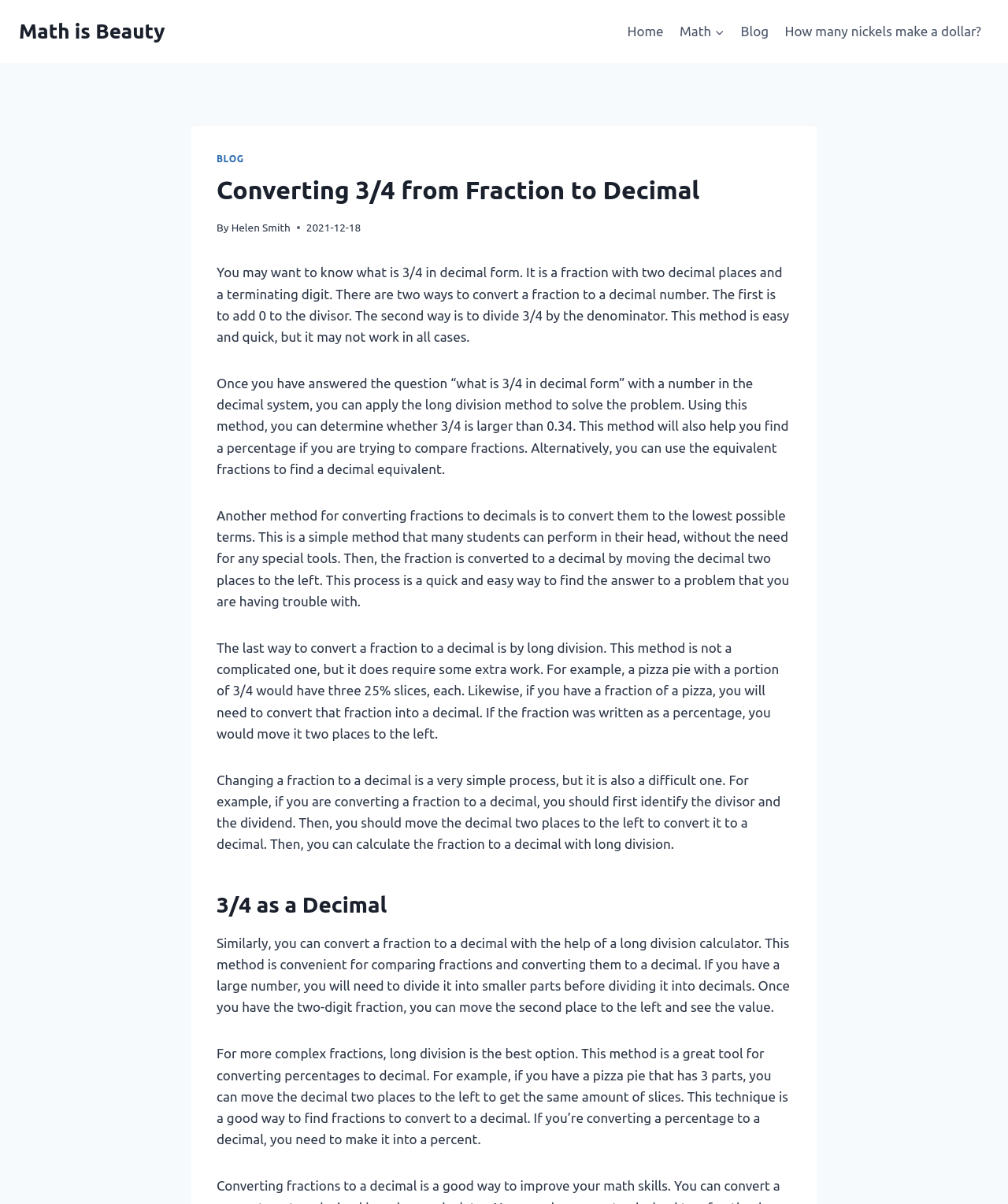Using the information from the screenshot, answer the following question thoroughly:
How many links are in the primary navigation?

The primary navigation section of the webpage contains three links: 'Home', 'Blog', and 'How many nickels make a dollar?'.